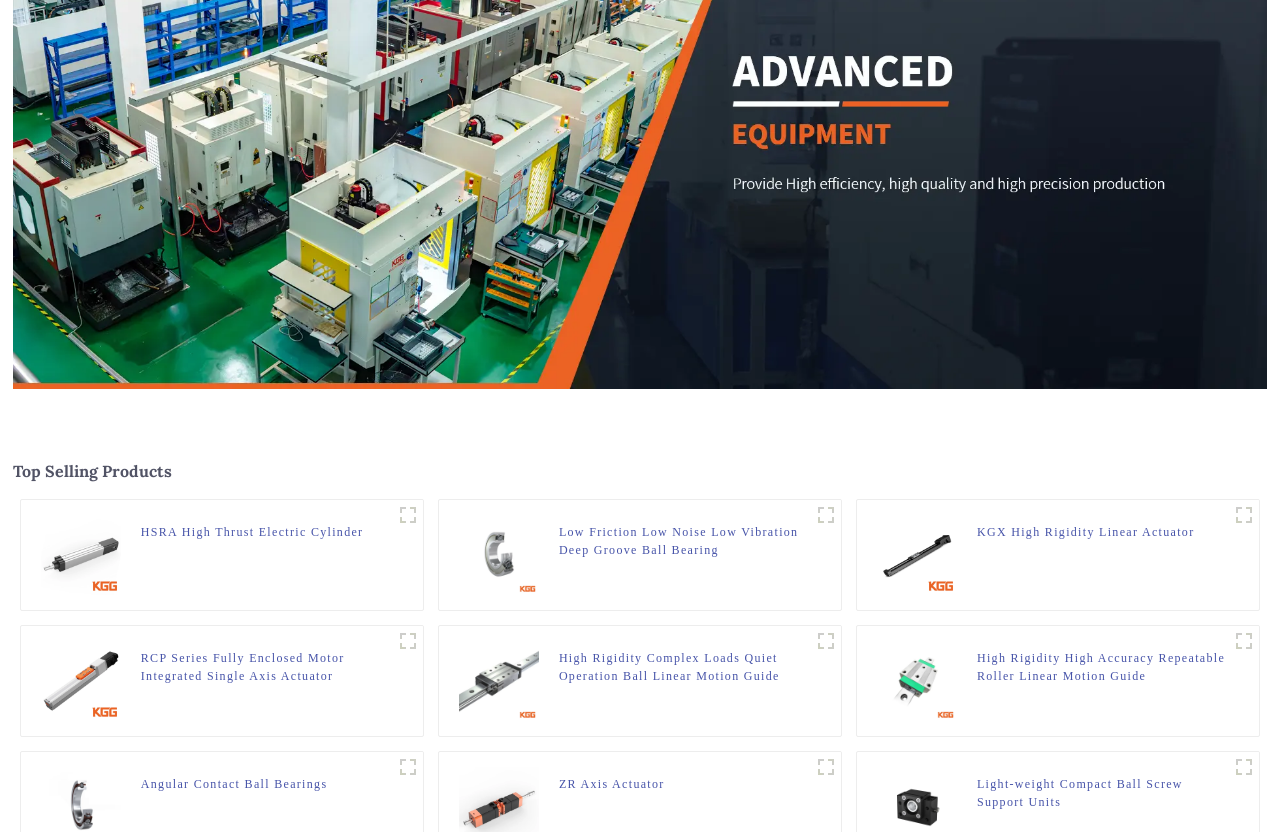How many products are displayed on this webpage? Refer to the image and provide a one-word or short phrase answer.

More than 10